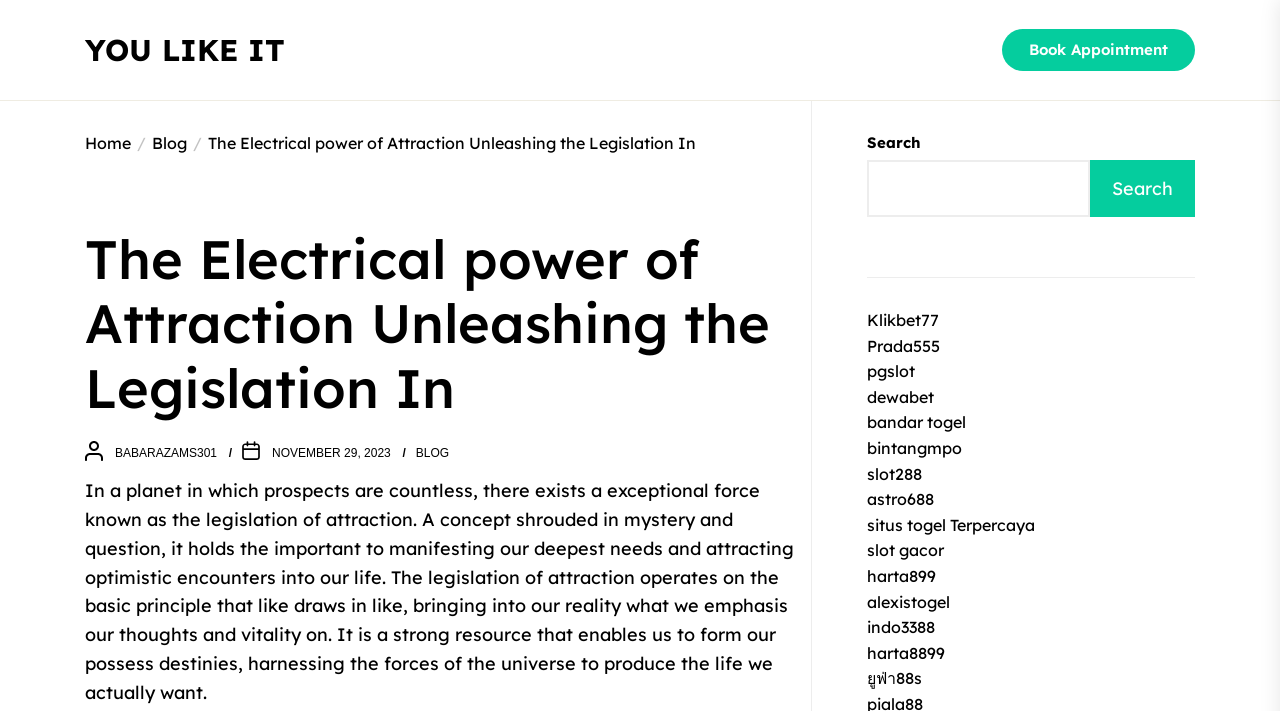How many external links are present below the main content?
Examine the image and give a concise answer in one word or a short phrase.

12